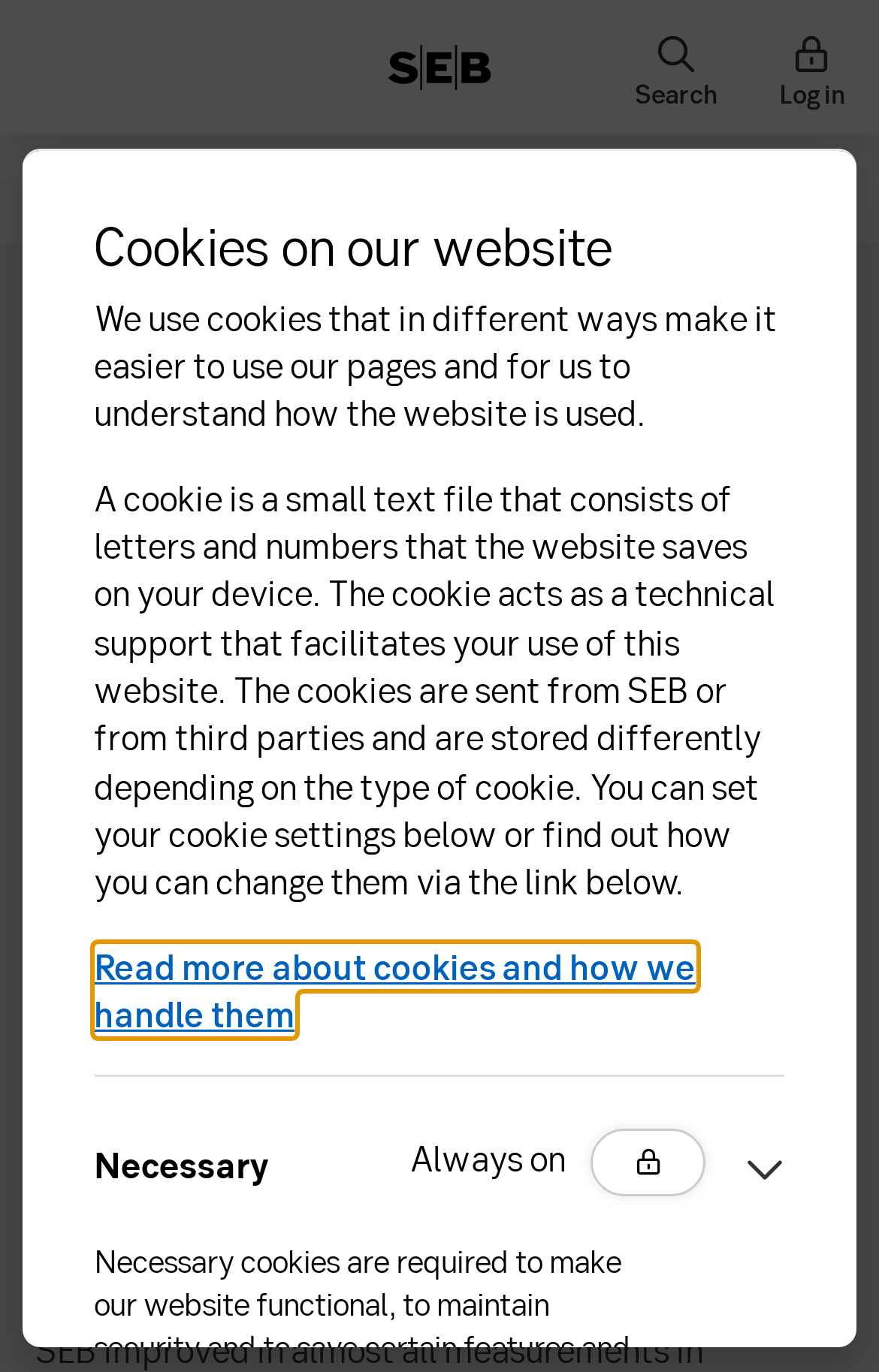For the element described, predict the bounding box coordinates as (top-left x, top-left y, bottom-right x, bottom-right y). All values should be between 0 and 1. Element description: Log in

[0.846, 0.0, 1.0, 0.099]